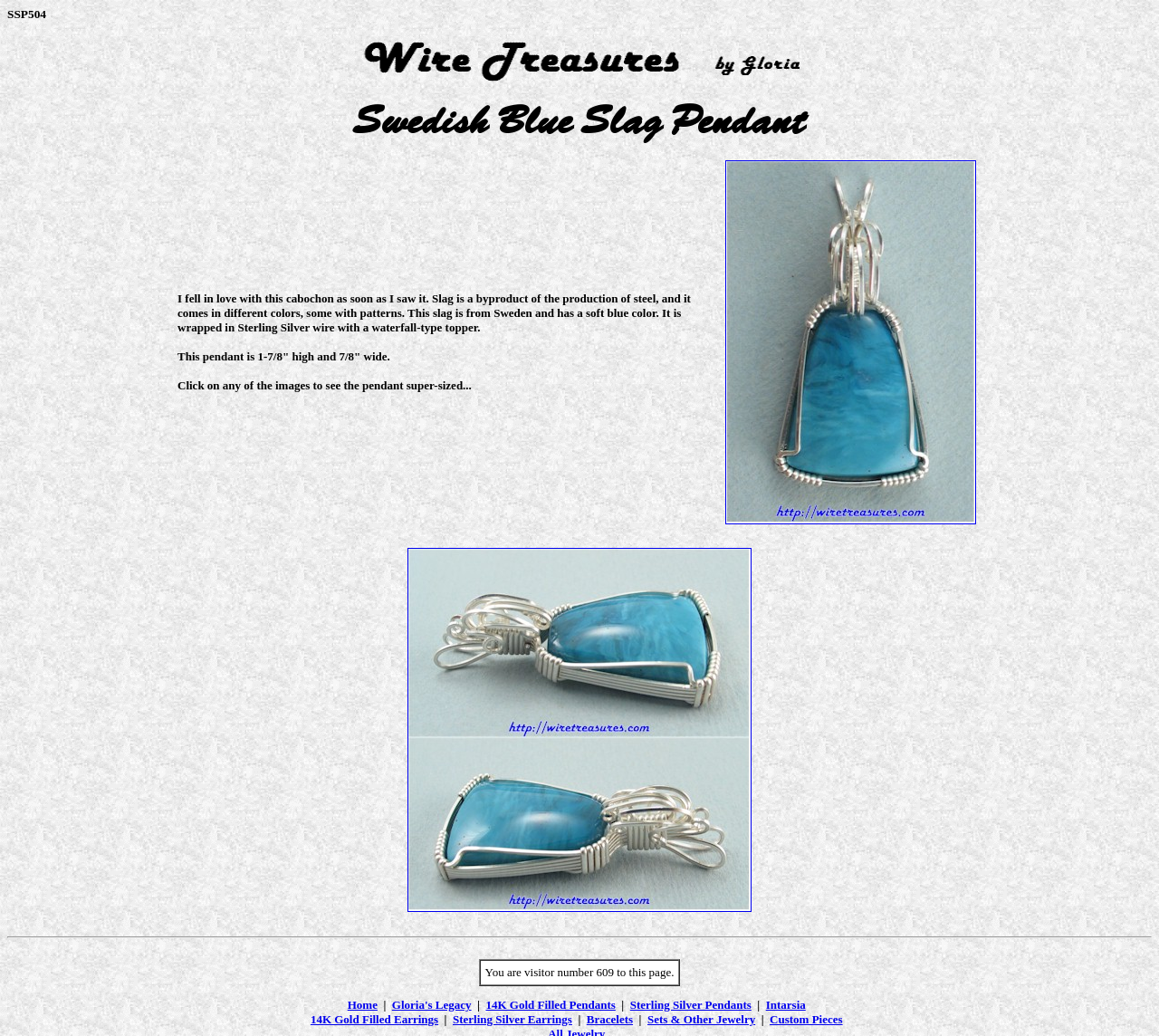Identify the bounding box coordinates necessary to click and complete the given instruction: "Click on the Wire Treasures by Gloria link".

[0.311, 0.075, 0.689, 0.088]